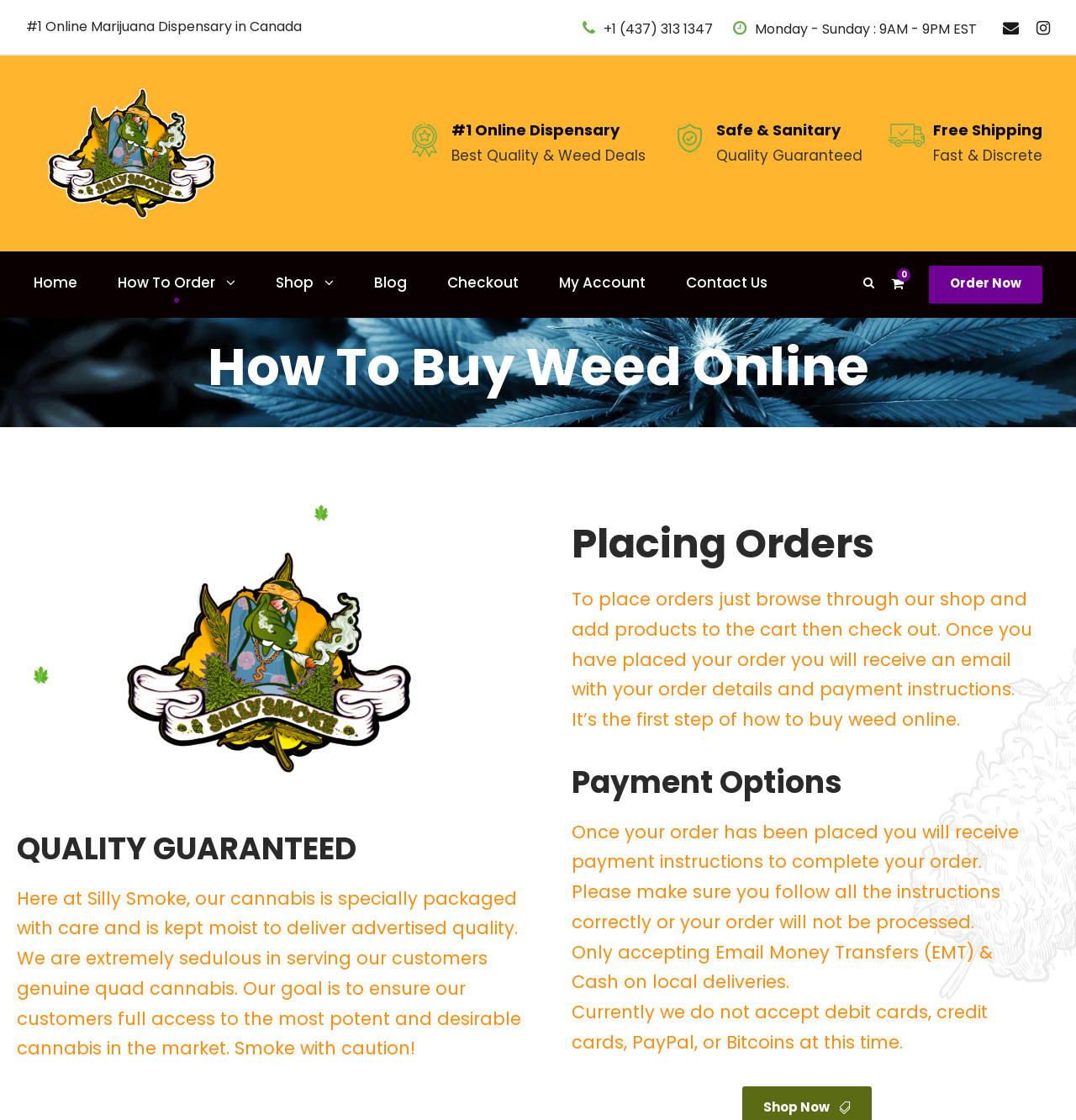Provide the bounding box coordinates for the area that should be clicked to complete the instruction: "Go to the 'Home' page".

[0.031, 0.242, 0.072, 0.284]